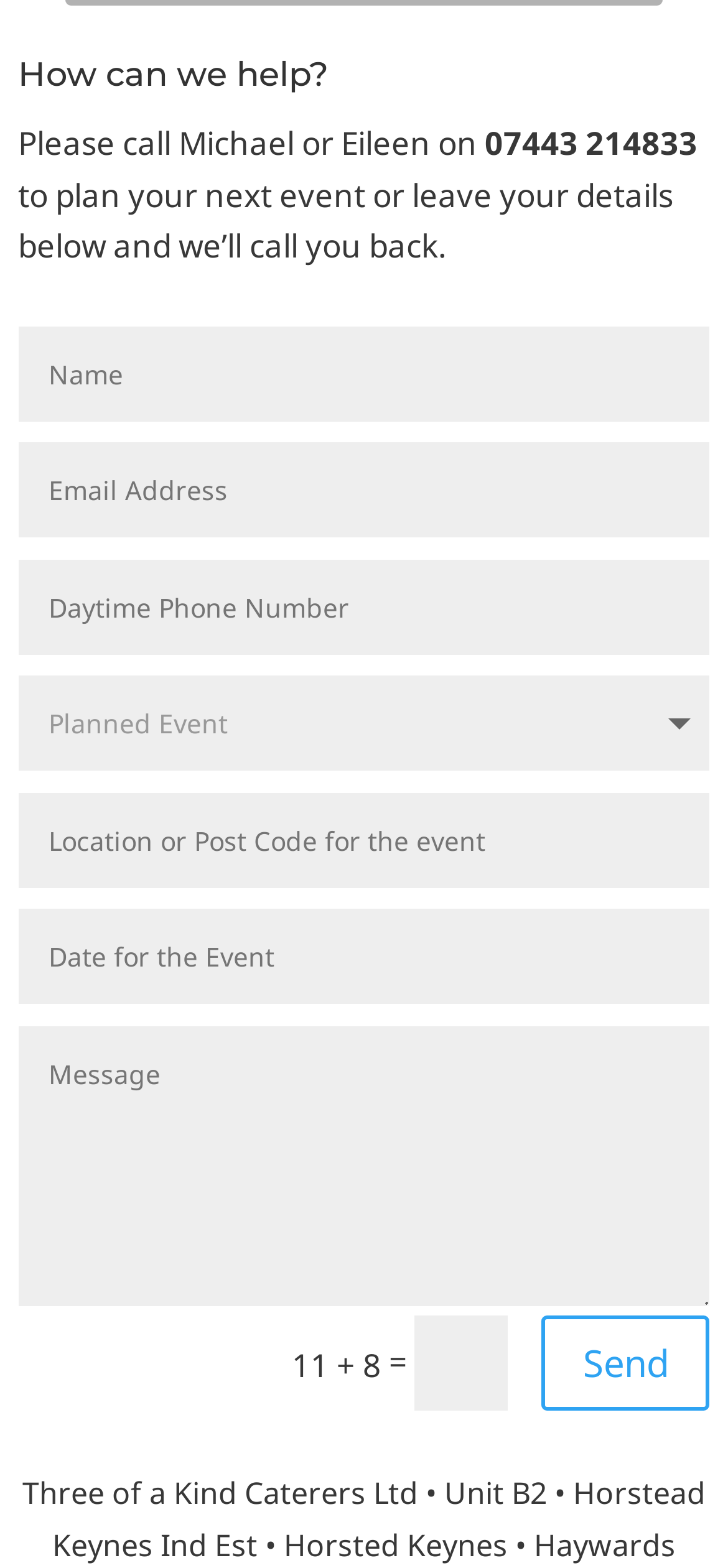Can you identify the bounding box coordinates of the clickable region needed to carry out this instruction: 'Enter your phone number'? The coordinates should be four float numbers within the range of 0 to 1, stated as [left, top, right, bottom].

[0.666, 0.081, 0.958, 0.108]